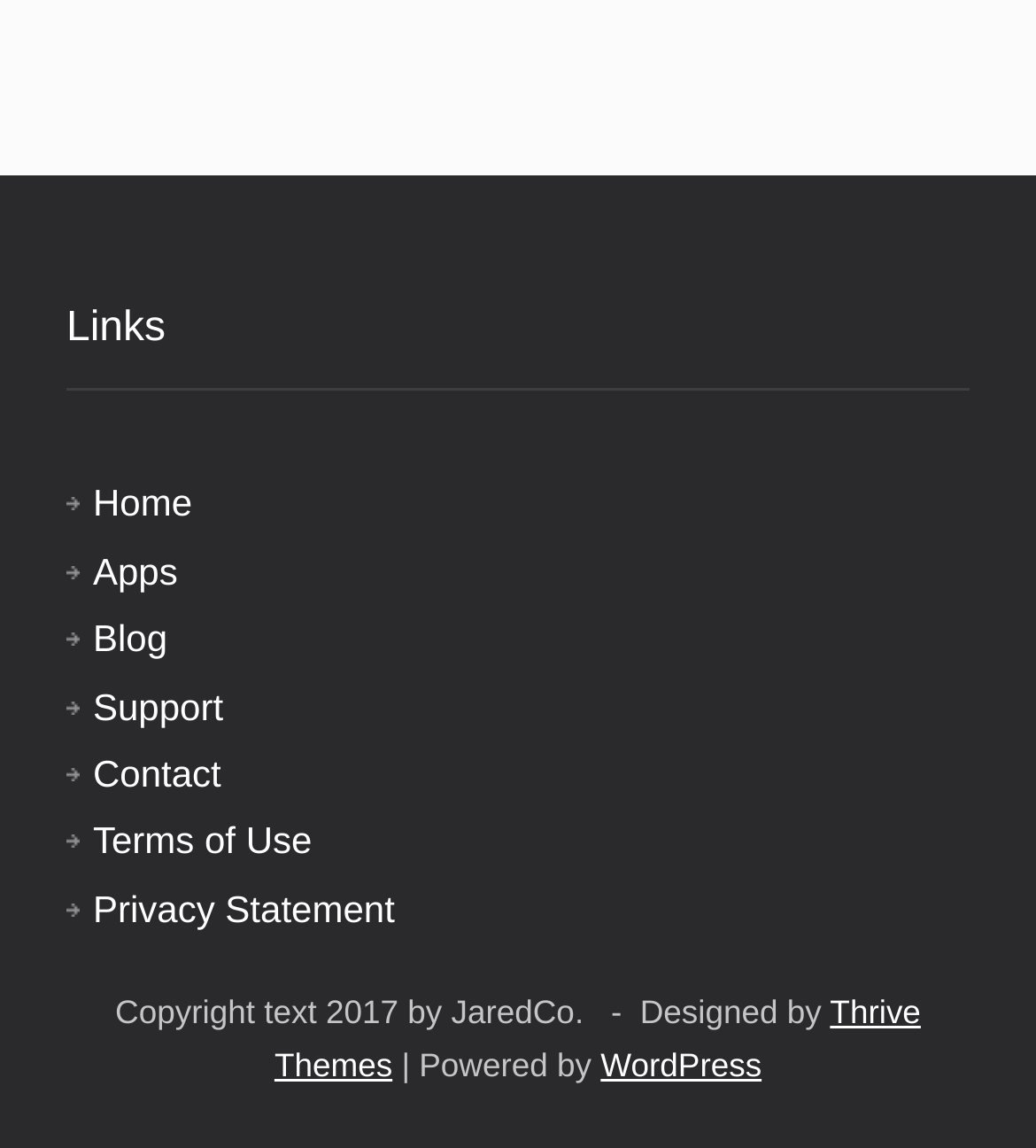Review the image closely and give a comprehensive answer to the question: How many columns of links are in the footer?

I analyzed the bounding box coordinates of the link elements in the footer section and found that they are vertically aligned, indicating that there is only one column of links.